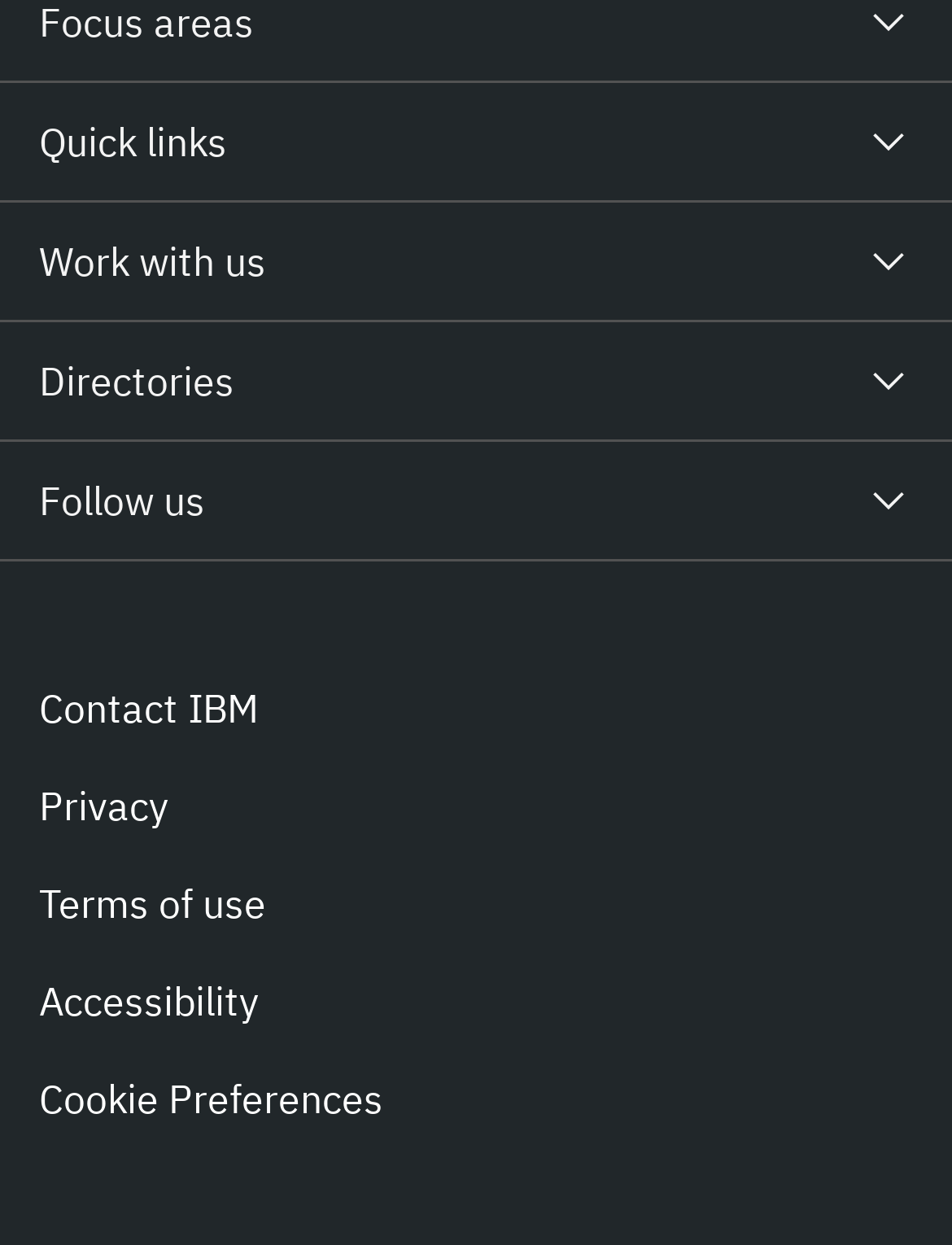Kindly determine the bounding box coordinates for the area that needs to be clicked to execute this instruction: "Follow us on social media".

[0.0, 0.355, 1.0, 0.449]